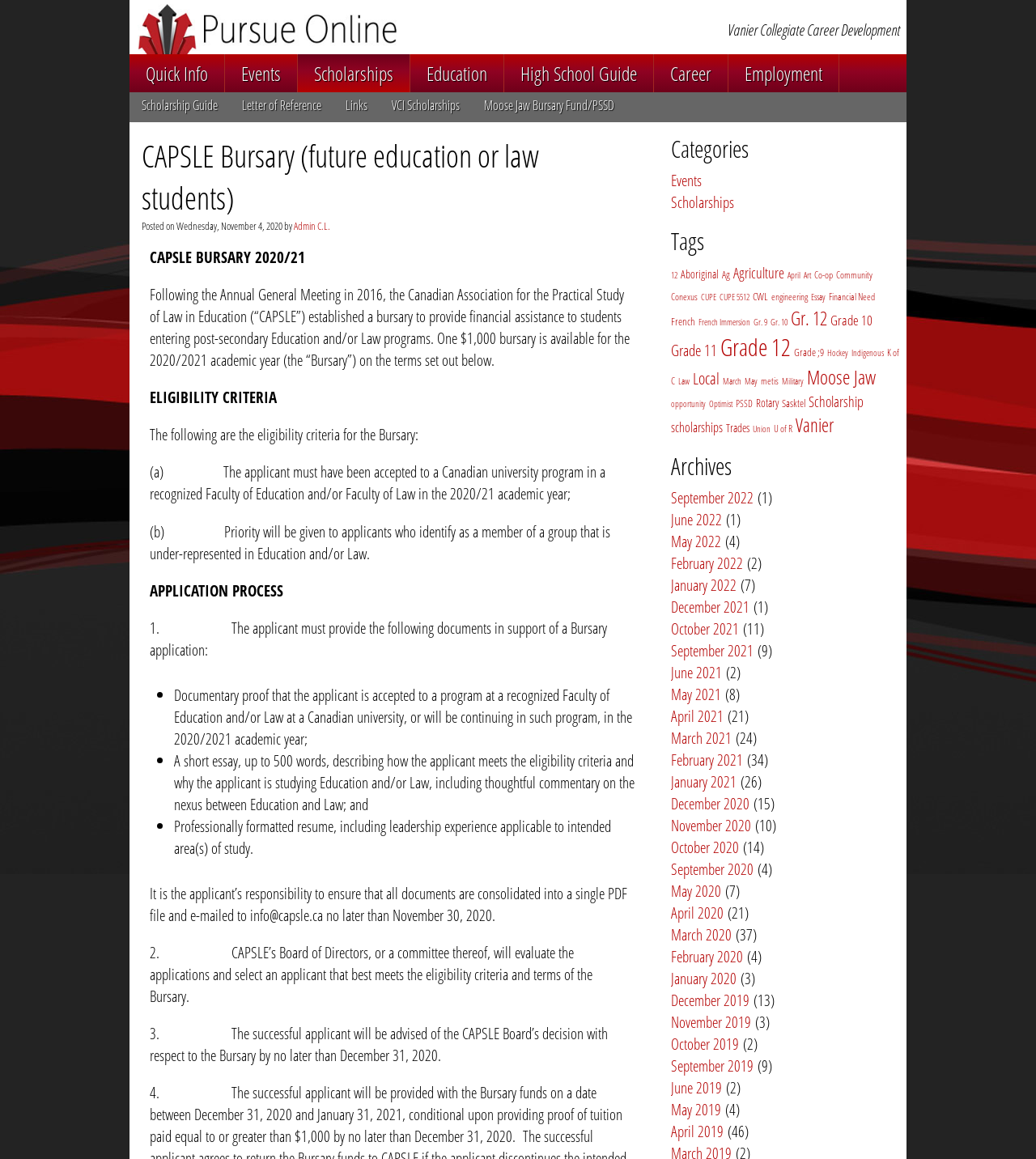Determine the bounding box coordinates of the element that should be clicked to execute the following command: "Click on the 'Pursue Online' link".

[0.133, 0.003, 0.538, 0.047]